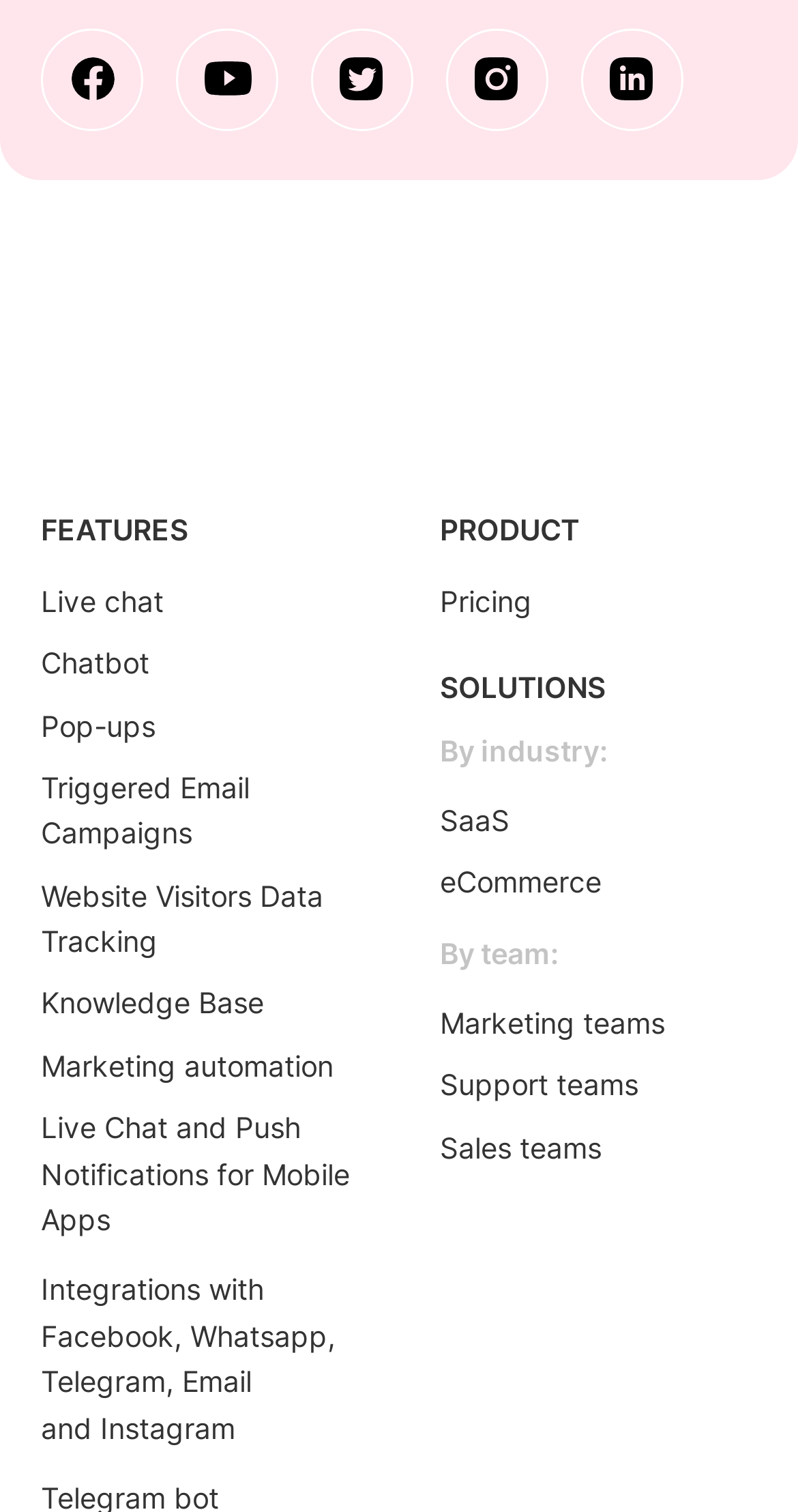What is the second integration listed?
Use the image to answer the question with a single word or phrase.

Whatsapp